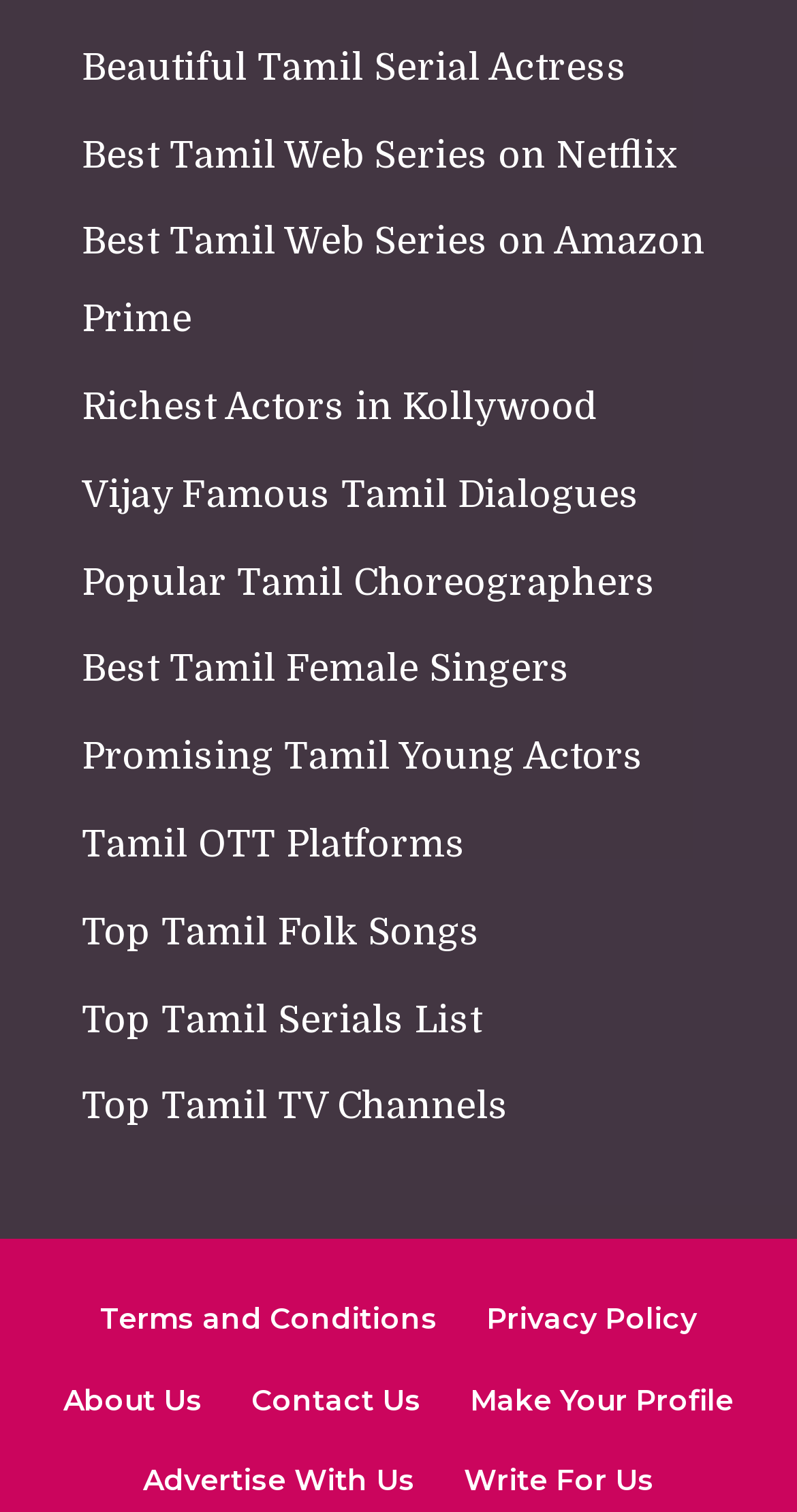Provide the bounding box coordinates of the UI element that matches the description: "Tamil OTT Platforms".

[0.103, 0.545, 0.585, 0.572]